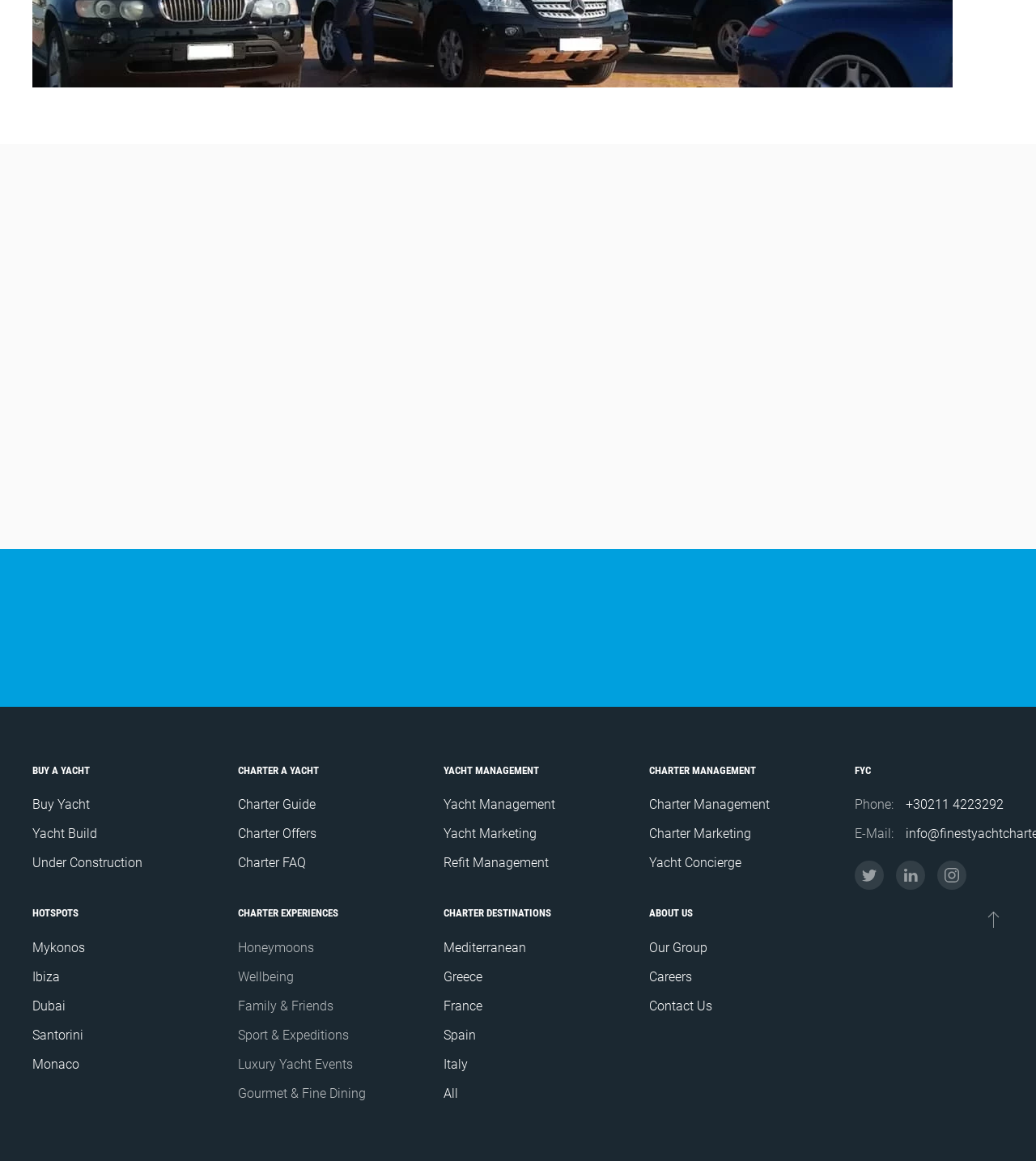Use one word or a short phrase to answer the question provided: 
What is the email address for contact?

info@finestyachtcharter.com